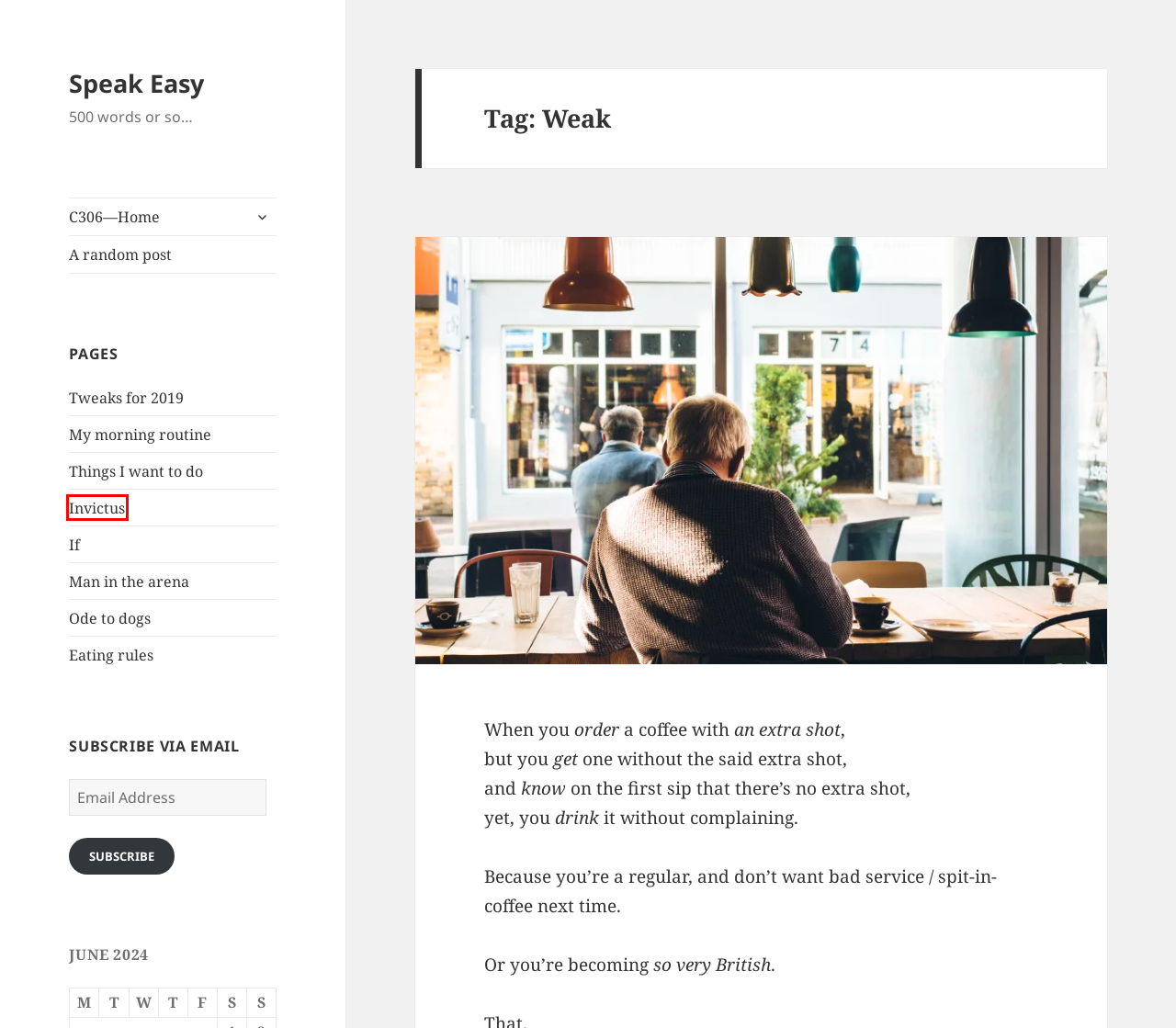Observe the screenshot of a webpage with a red bounding box highlighting an element. Choose the webpage description that accurately reflects the new page after the element within the bounding box is clicked. Here are the candidates:
A. Things I want to do – Speak Easy
B. Dogs have fantastic hearing! – Speak Easy
C. Eating rules – Speak Easy
D. Invictus – Speak Easy
E. Speak Easy – 500 words or so…
F. Speak Easy
G. Man in the arena – Speak Easy
H. Tweaks for 2019 – Speak Easy

D